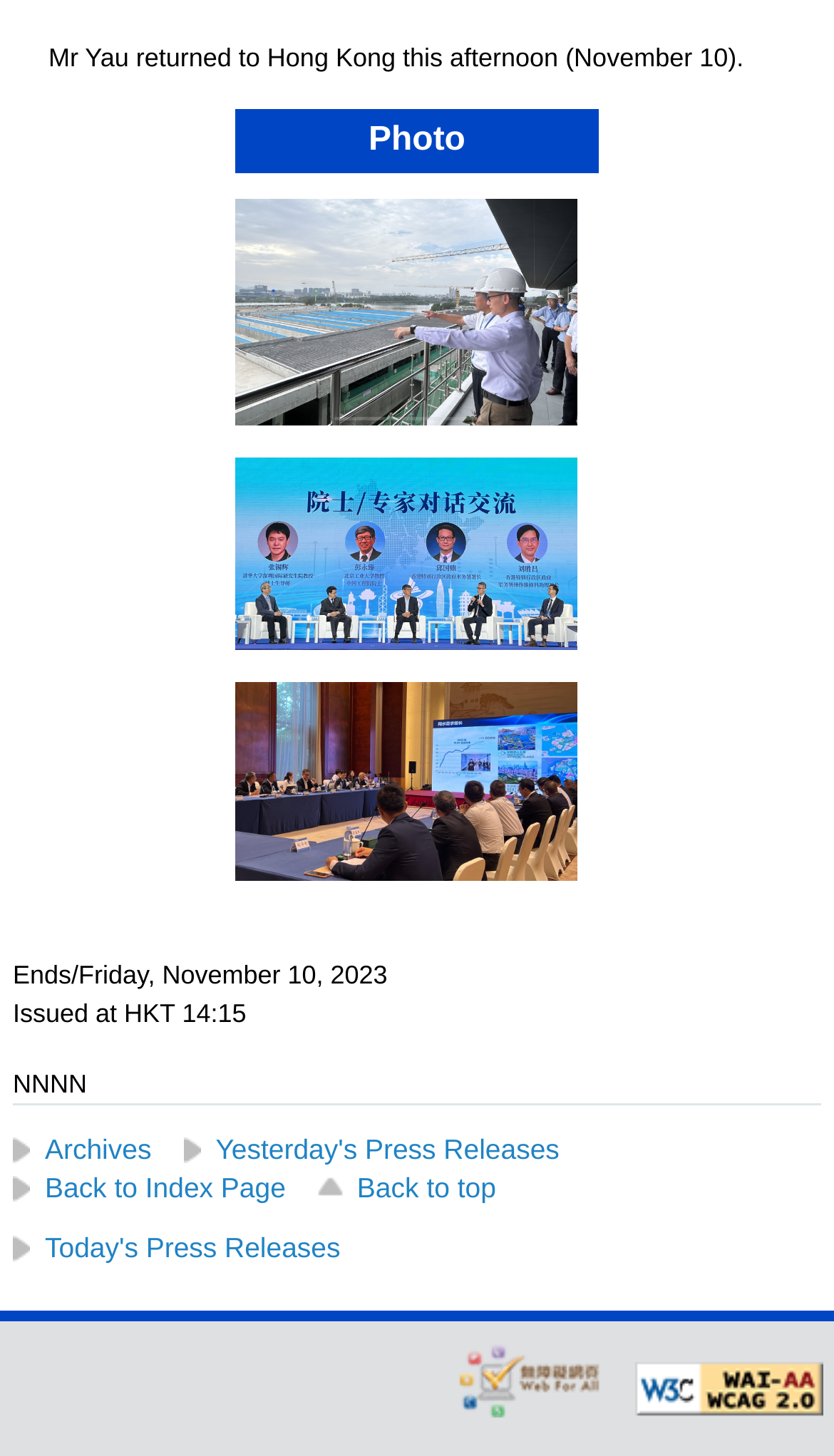Who briefed Mr Yau on the operation of the Songshanhu Water Treatment Plant?
Use the screenshot to answer the question with a single word or phrase.

Mr Yin Jinrong